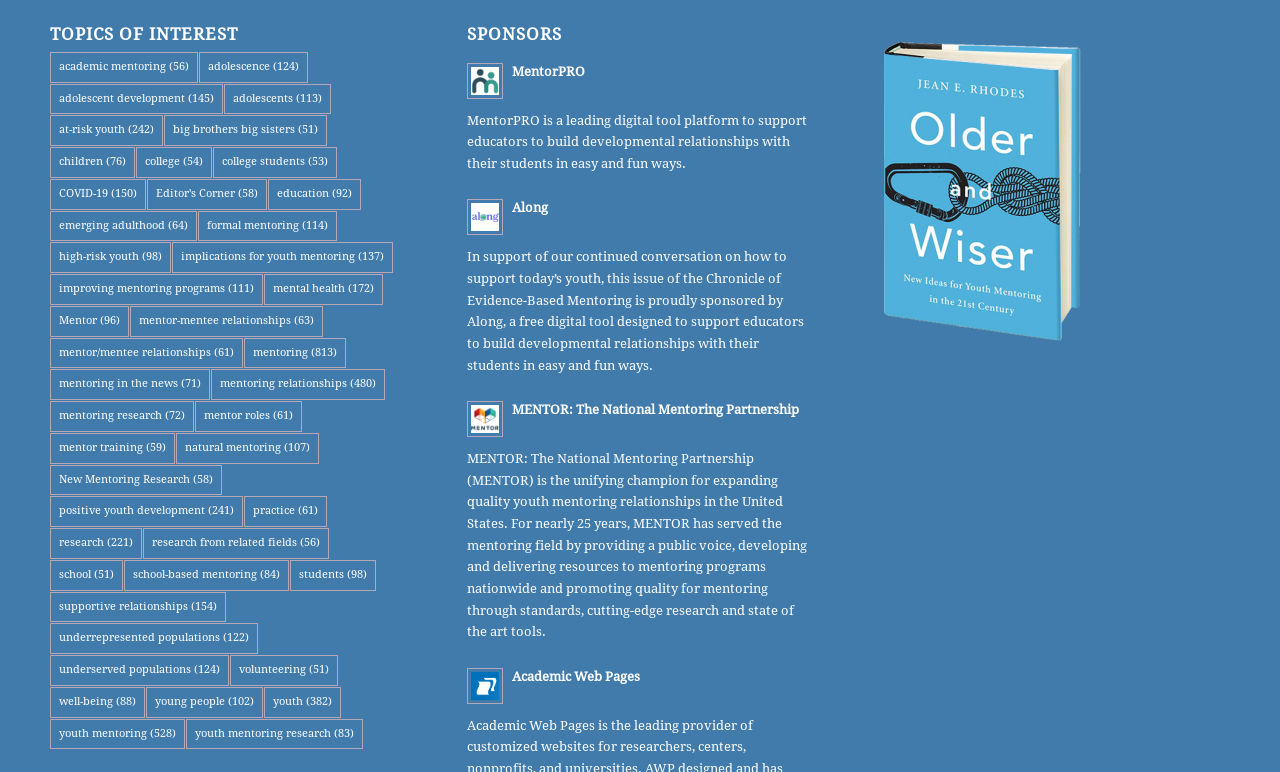Determine the bounding box coordinates of the region I should click to achieve the following instruction: "View 'adolescence' topics". Ensure the bounding box coordinates are four float numbers between 0 and 1, i.e., [left, top, right, bottom].

[0.155, 0.067, 0.241, 0.107]